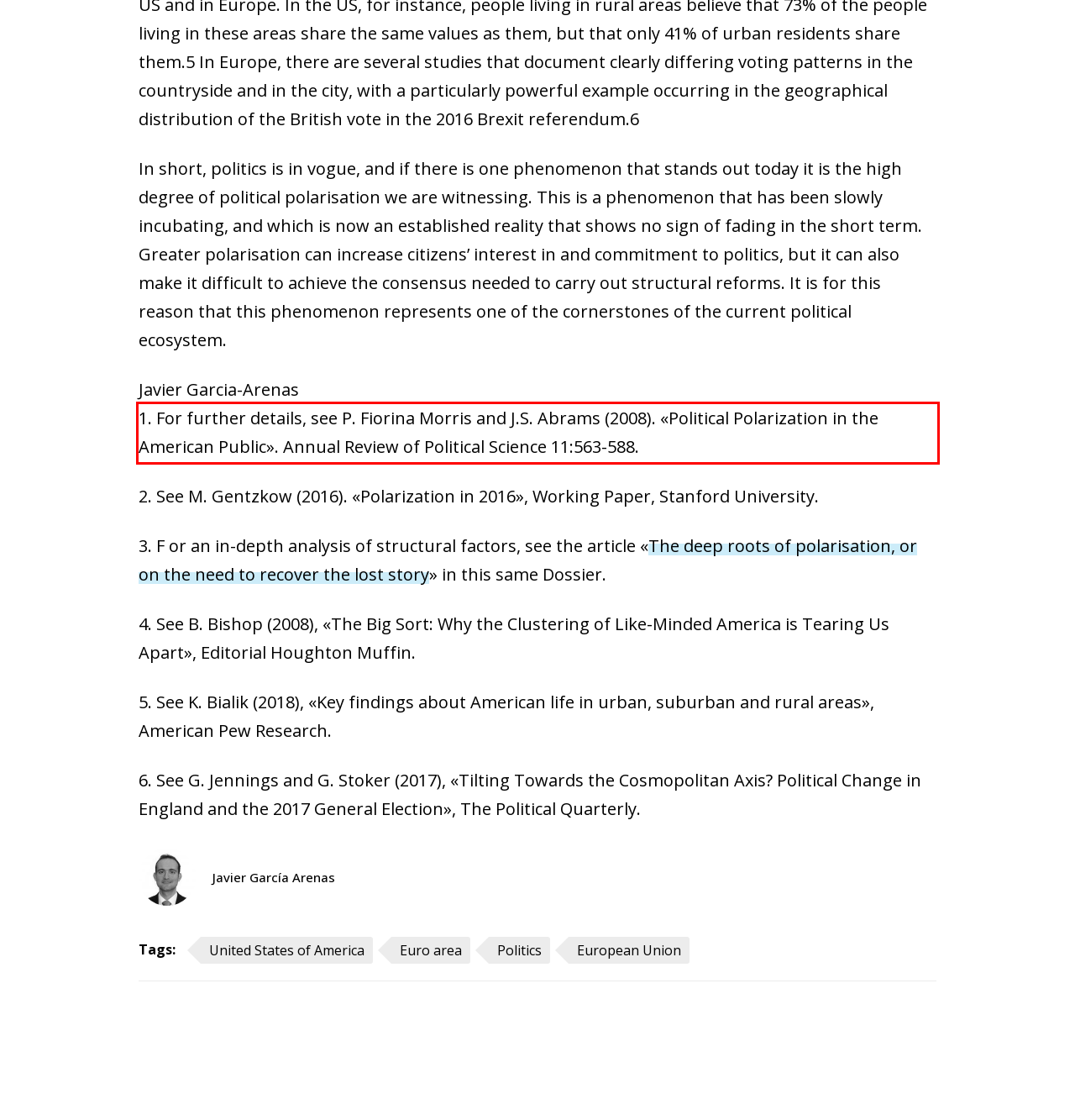Look at the screenshot of the webpage, locate the red rectangle bounding box, and generate the text content that it contains.

1. For further details, see P. Fiorina Morris and J.S. Abrams (2008). «Political Polarization in the American Public». Annual Review of Political Science 11:563-588.